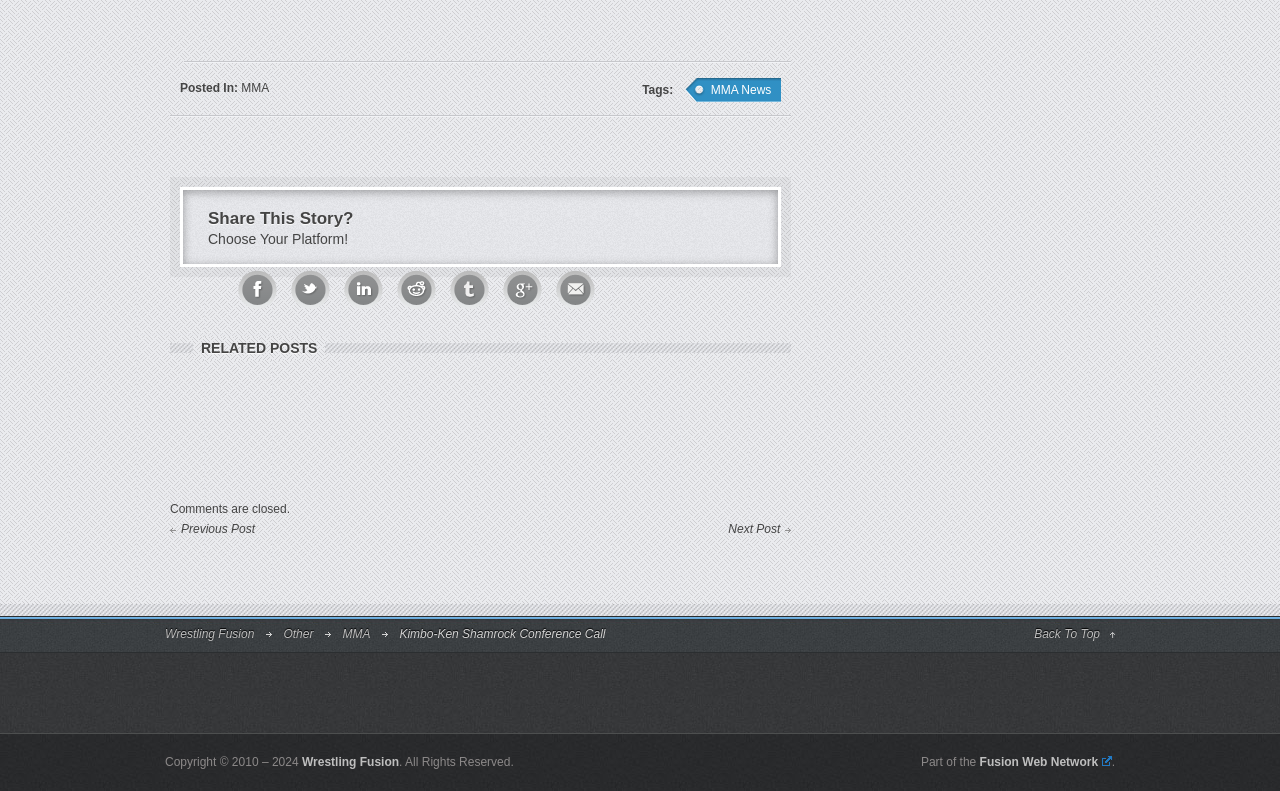Please find the bounding box coordinates (top-left x, top-left y, bottom-right x, bottom-right y) in the screenshot for the UI element described as follows: alt="Reddit"

[0.31, 0.377, 0.341, 0.395]